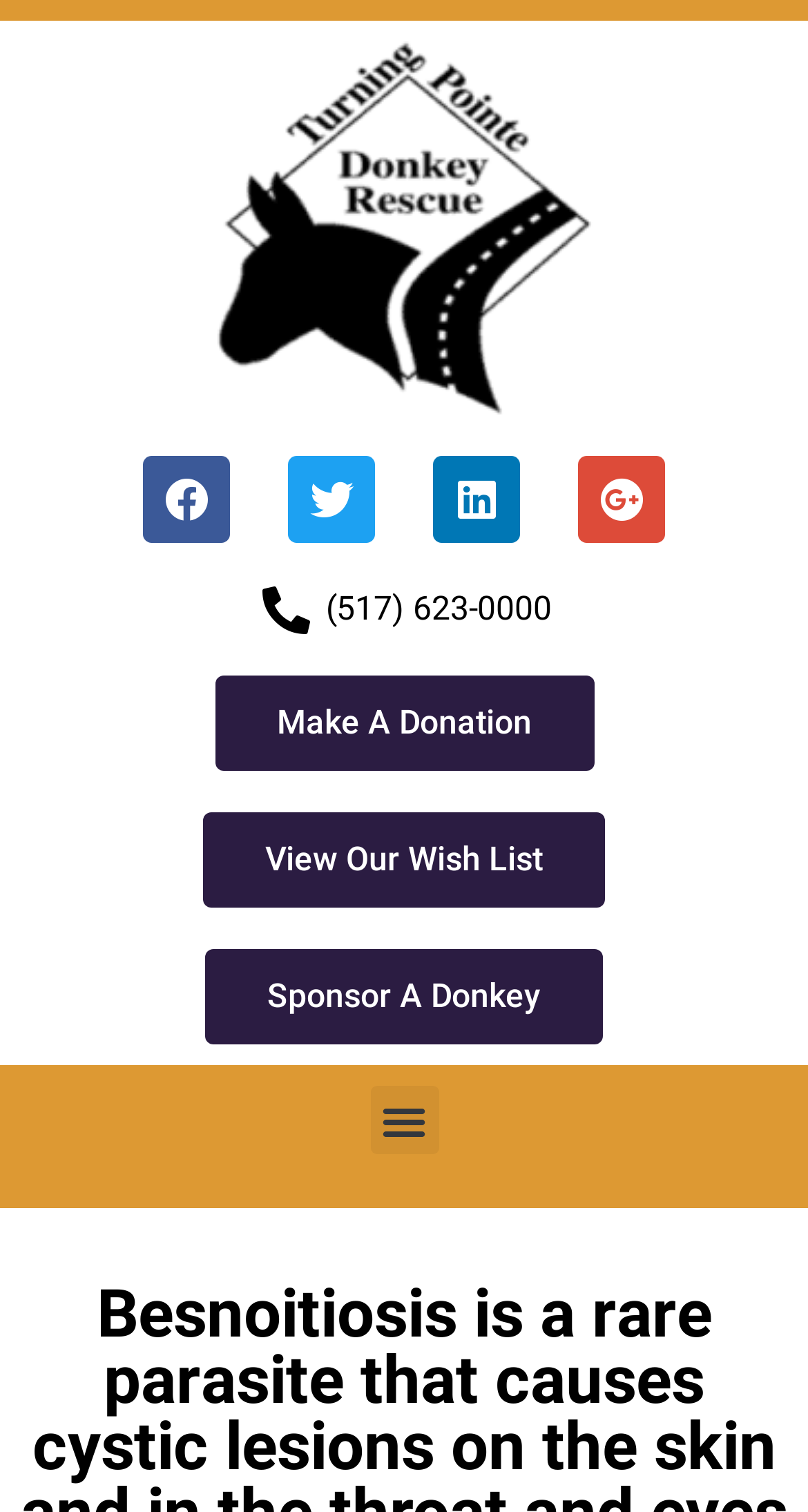Kindly determine the bounding box coordinates for the area that needs to be clicked to execute this instruction: "Sponsor a donkey".

[0.254, 0.628, 0.746, 0.691]